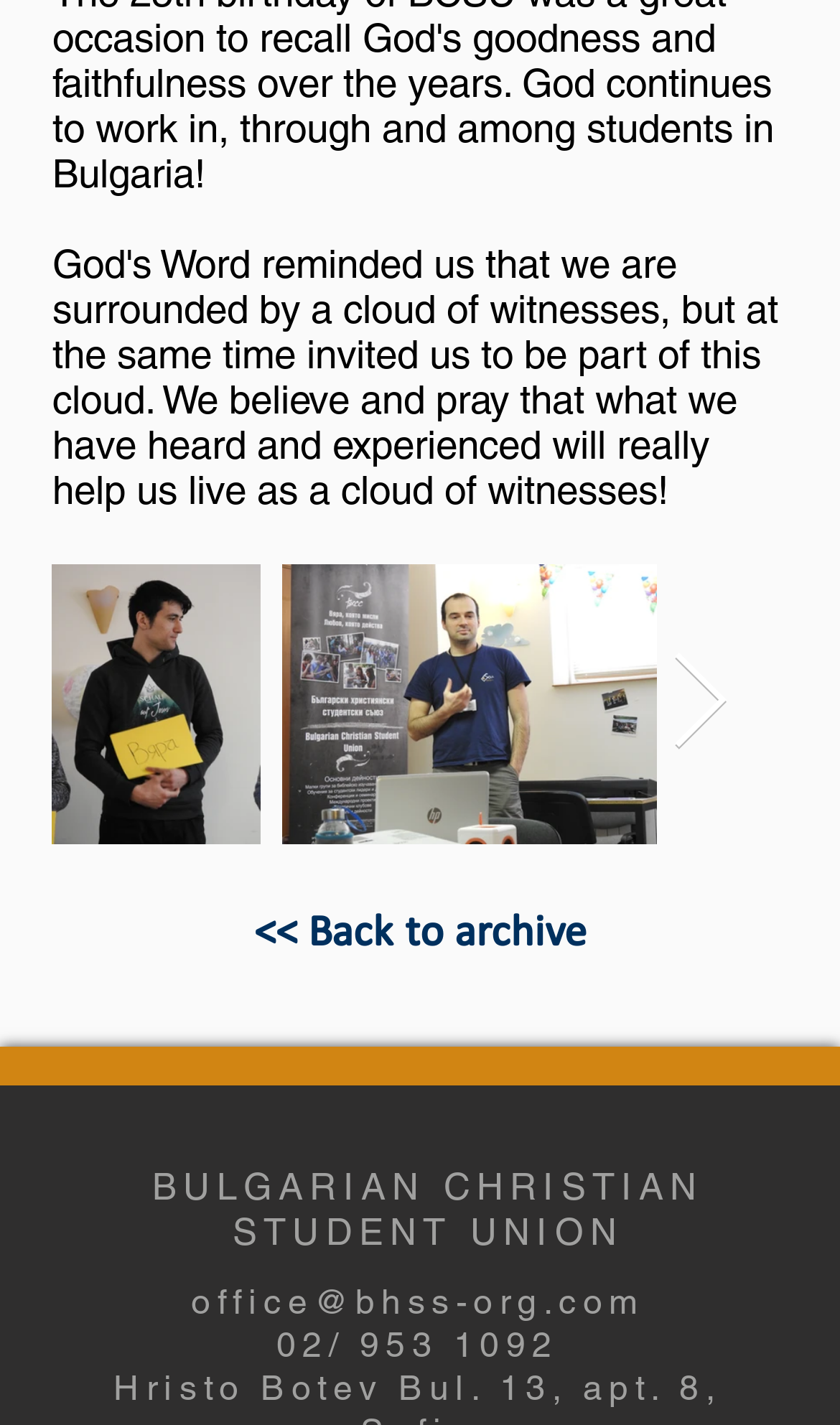How many social media links are there?
Answer the question with a single word or phrase, referring to the image.

3